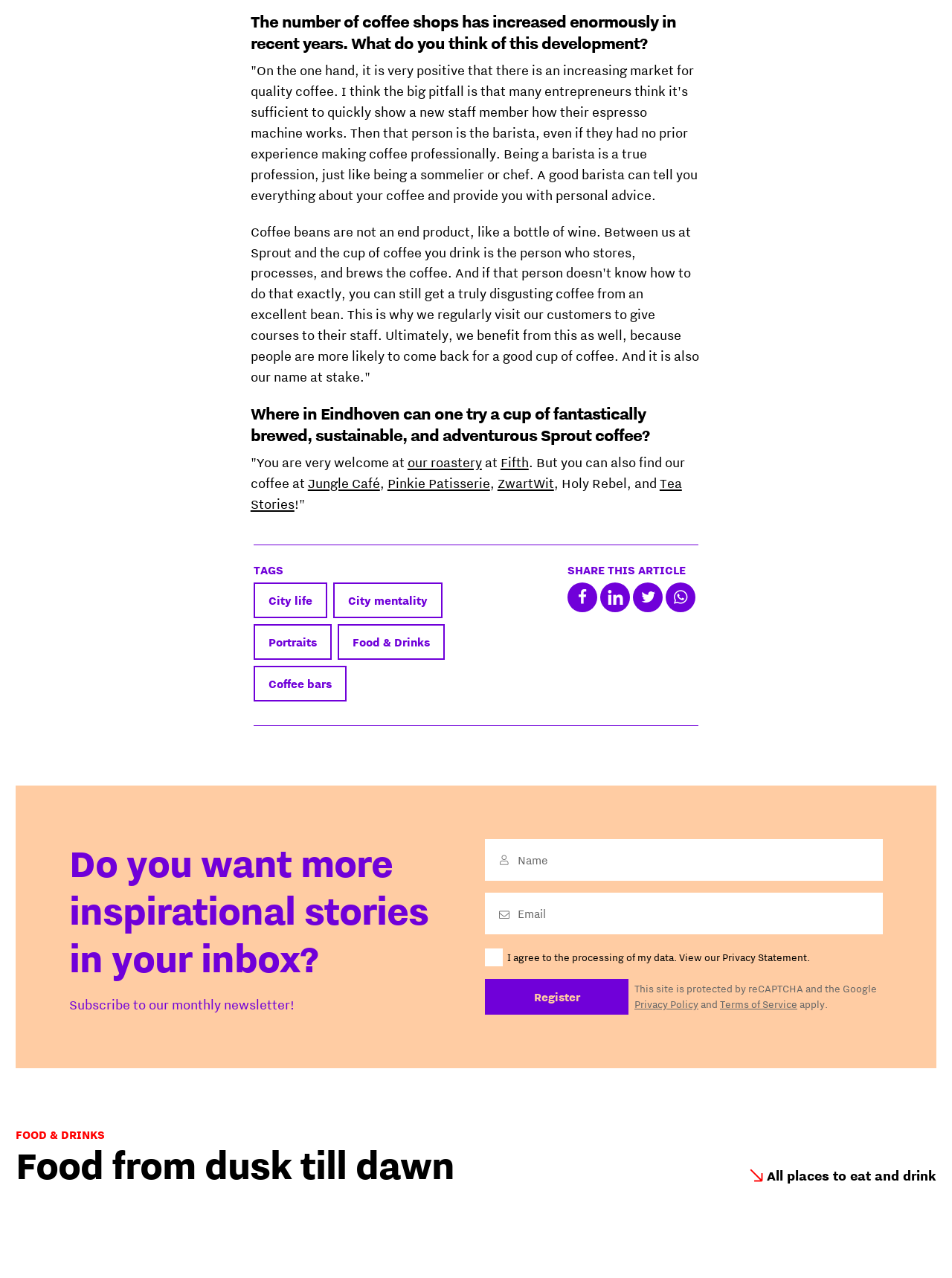Use a single word or phrase to answer the question: What is the purpose of the regular visits to customers by Sprout?

To give courses to their staff